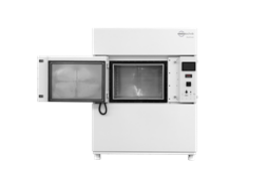Describe every aspect of the image in depth.

The image showcases a robust corrosion test chamber designed by weisstechnik®. This high-performance unit features a large front opening, allowing easy access to its interior for test sample placement. The chamber is clearly designed for rigorous testing, incorporating advanced technology to regulate environmental conditions such as humidity and temperature.

With its sleek white exterior and user-friendly interface, the chamber is equipped with a control panel on the right side, showcasing various settings to monitor and adjust the testing parameters. The front door is partially opened, emphasizing the practicality of the design for efficient operation in laboratory settings. This model is ideal for conducting a range of corrosion tests, including salt spray and condensation, ensuring precise and reliable results for research and development purposes.